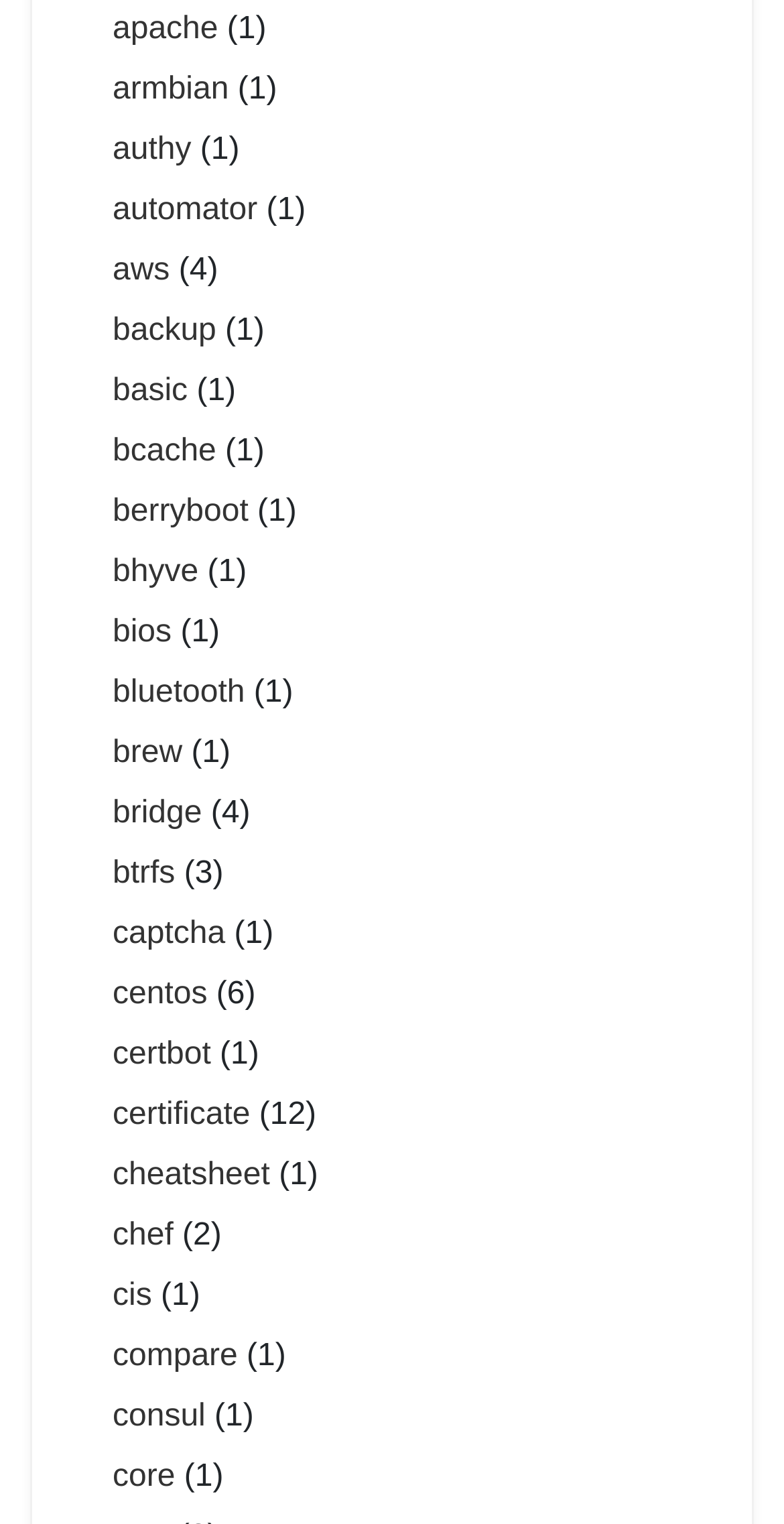Please reply with a single word or brief phrase to the question: 
How many links are there on the webpage?

30